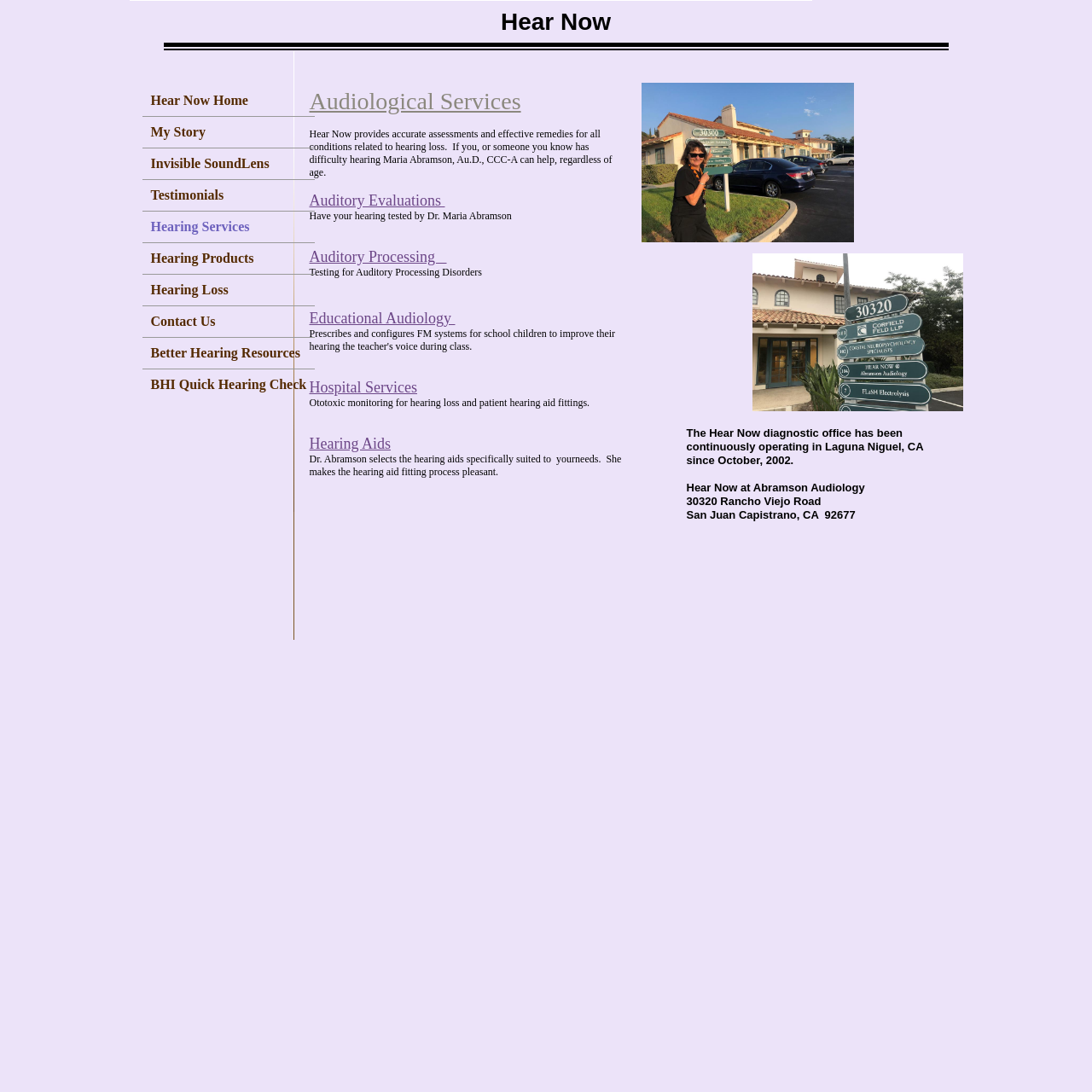Find the bounding box coordinates for the area that should be clicked to accomplish the instruction: "Learn about Hospital Services".

[0.283, 0.347, 0.382, 0.362]